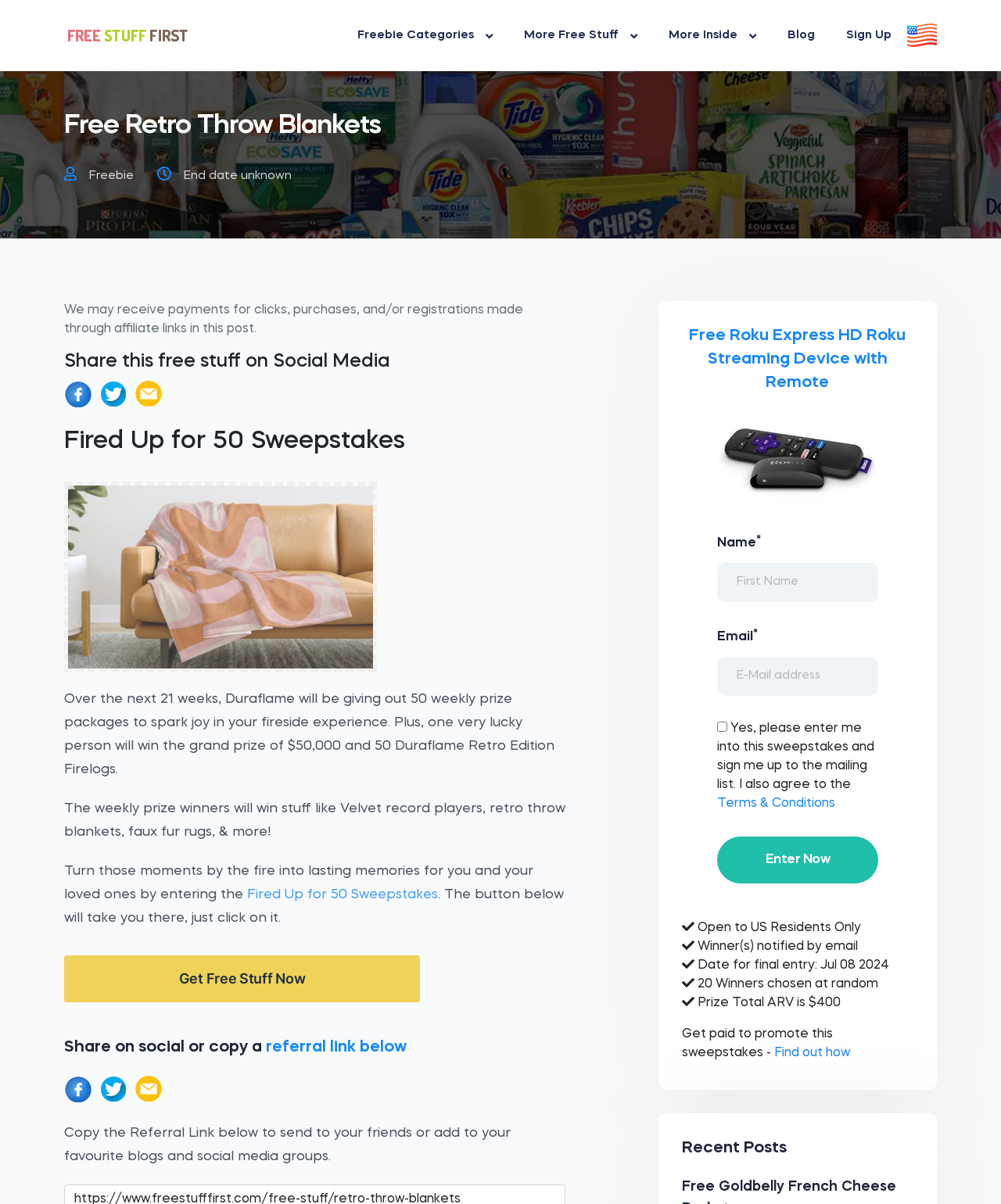Please find the main title text of this webpage.

Free Retro Throw Blankets